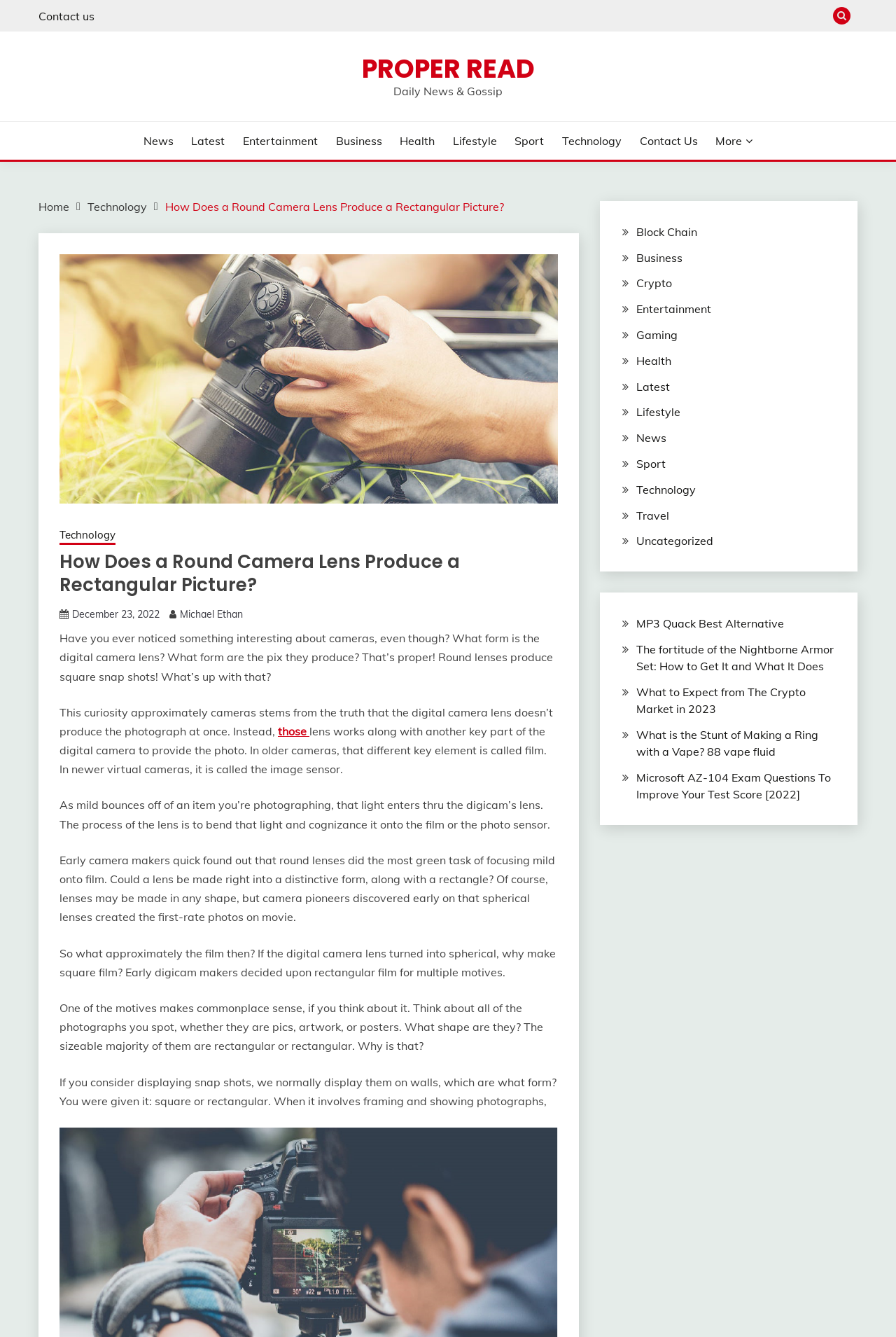Please indicate the bounding box coordinates of the element's region to be clicked to achieve the instruction: "Click the 'Next' button". Provide the coordinates as four float numbers between 0 and 1, i.e., [left, top, right, bottom].

None